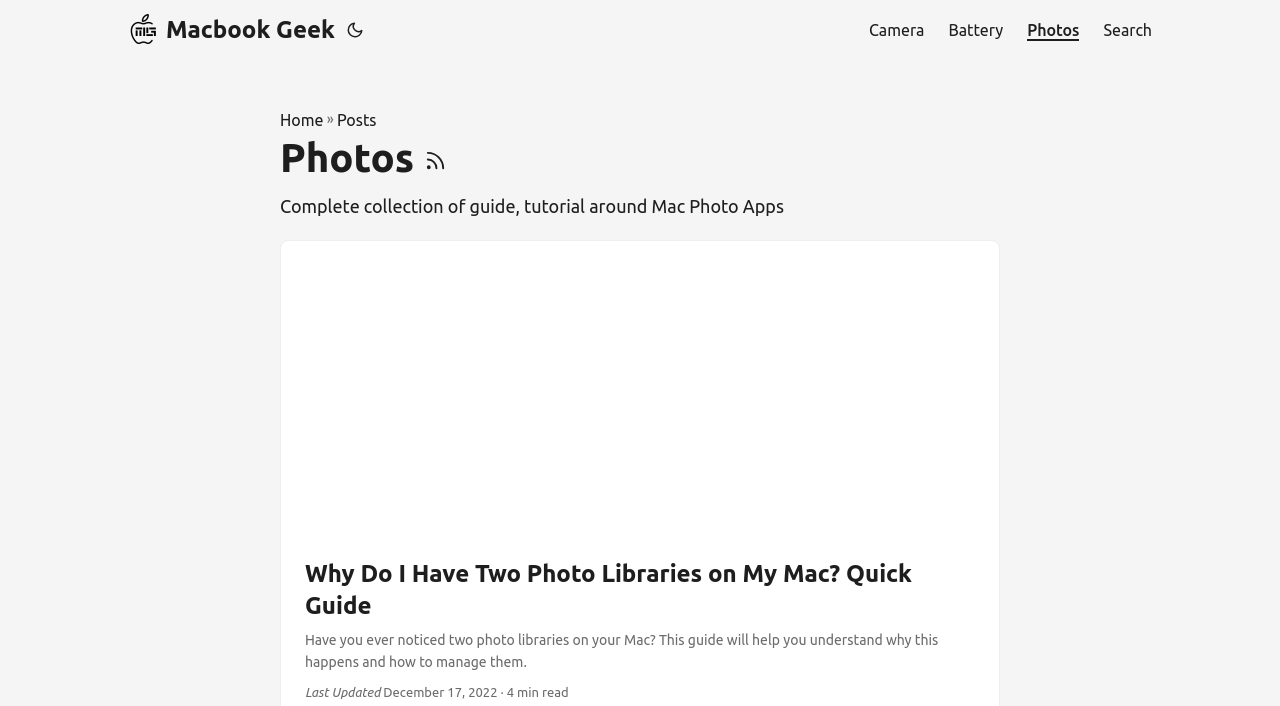Determine the bounding box coordinates of the clickable region to execute the instruction: "View the RSS feed". The coordinates should be four float numbers between 0 and 1, denoted as [left, top, right, bottom].

[0.331, 0.191, 0.349, 0.254]